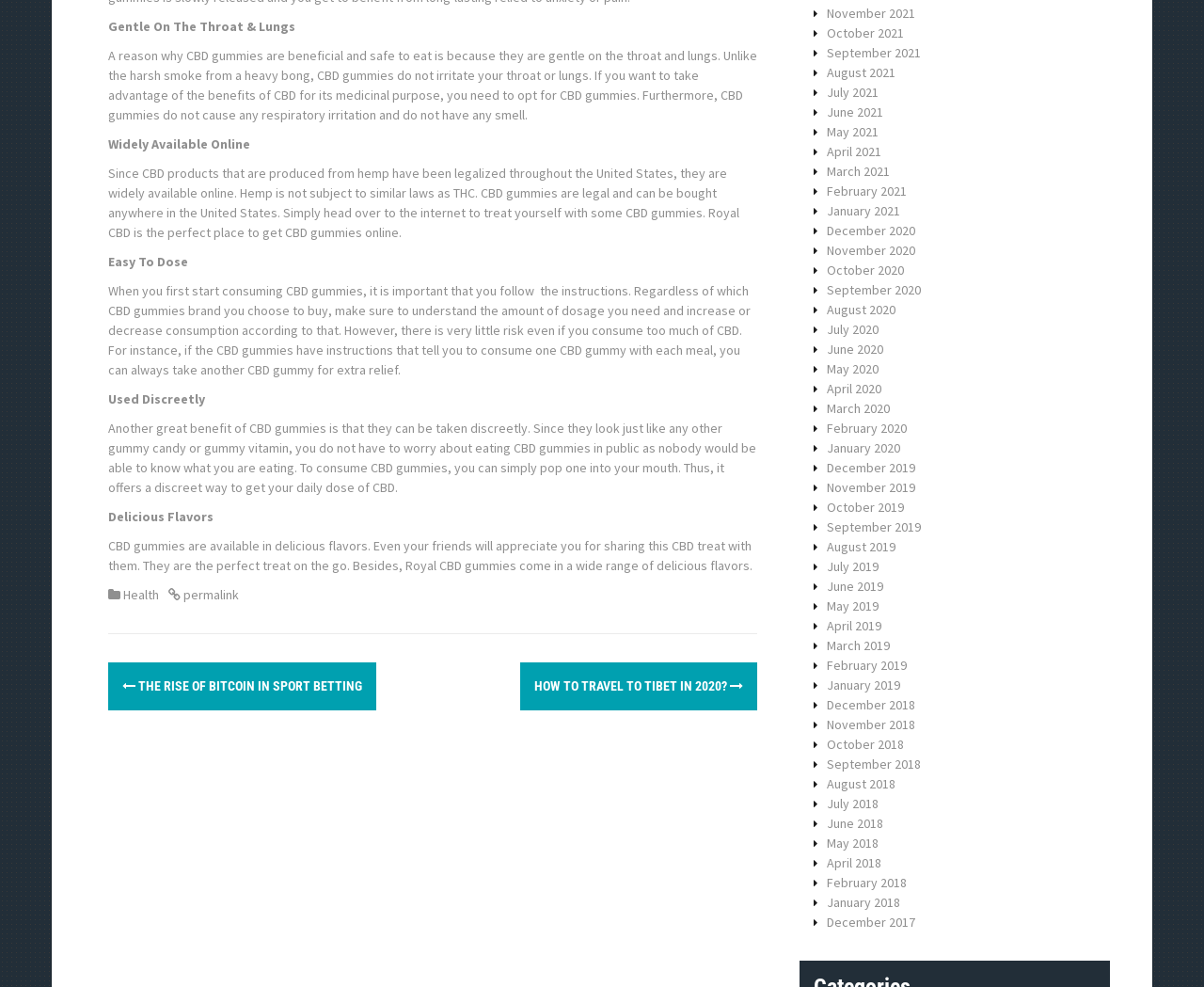How many months are listed in the post navigation section?
Answer the question with a single word or phrase derived from the image.

36